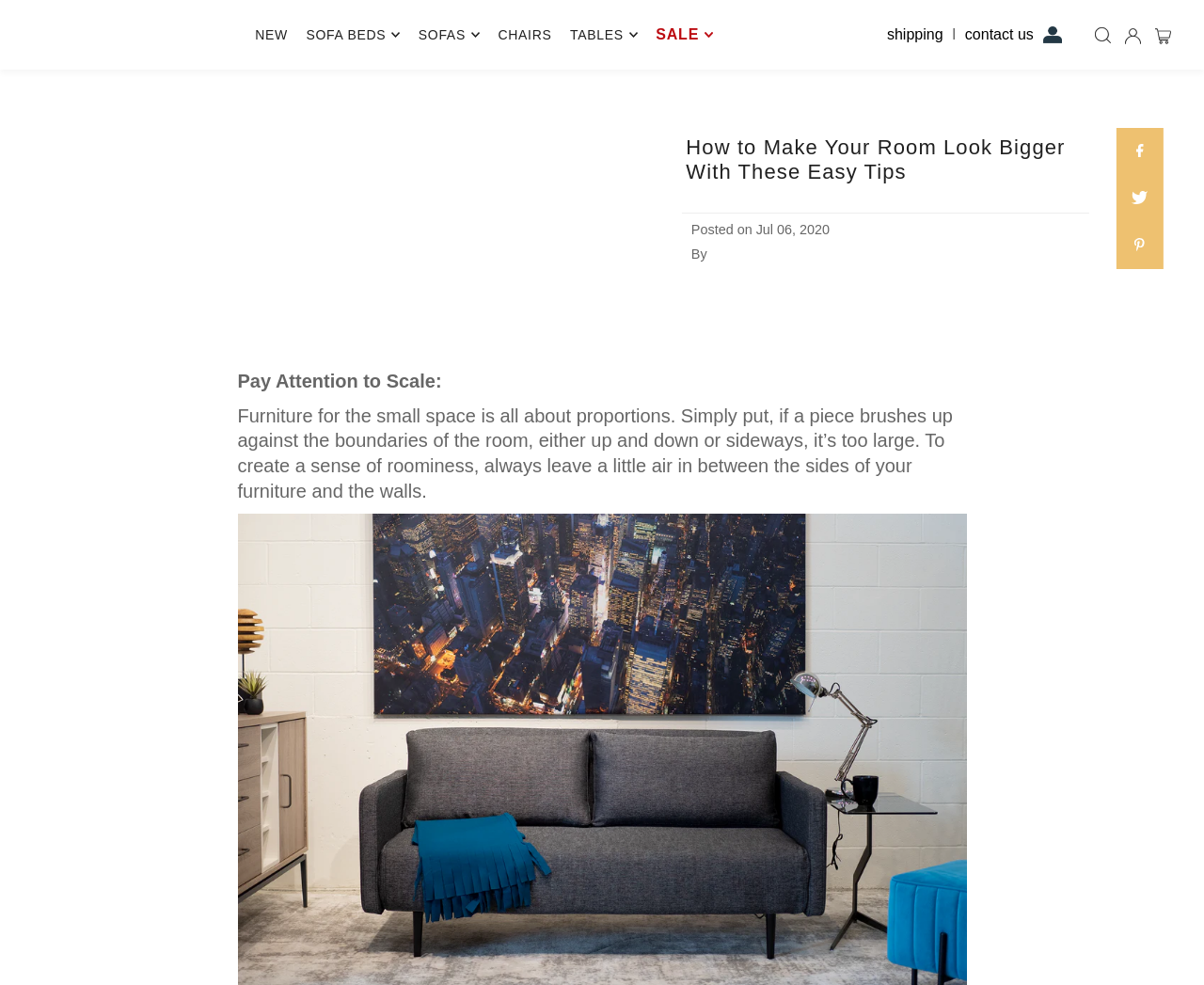Using the element description SALE, predict the bounding box coordinates for the UI element. Provide the coordinates in (top-left x, top-left y, bottom-right x, bottom-right y) format with values ranging from 0 to 1.

[0.545, 0.012, 0.592, 0.06]